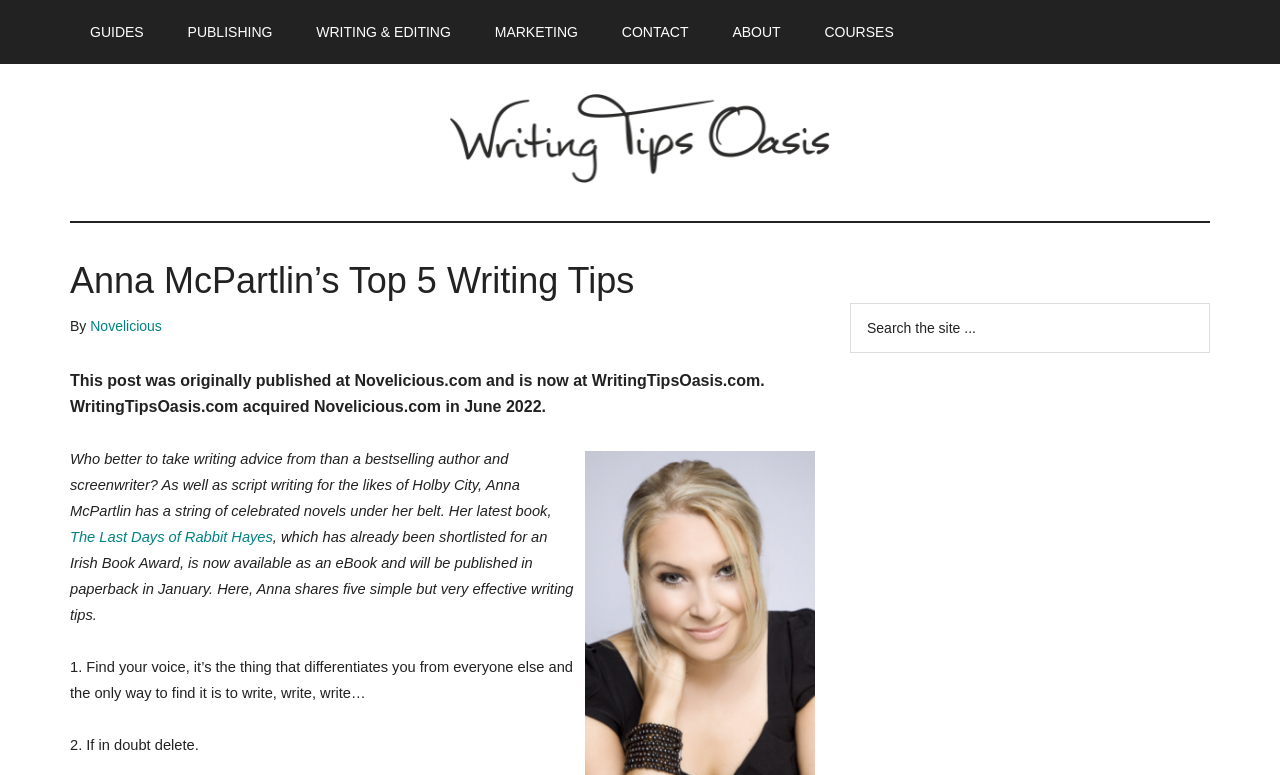Determine the bounding box coordinates of the element's region needed to click to follow the instruction: "Visit the 'CONTACT' page". Provide these coordinates as four float numbers between 0 and 1, formatted as [left, top, right, bottom].

[0.47, 0.0, 0.554, 0.083]